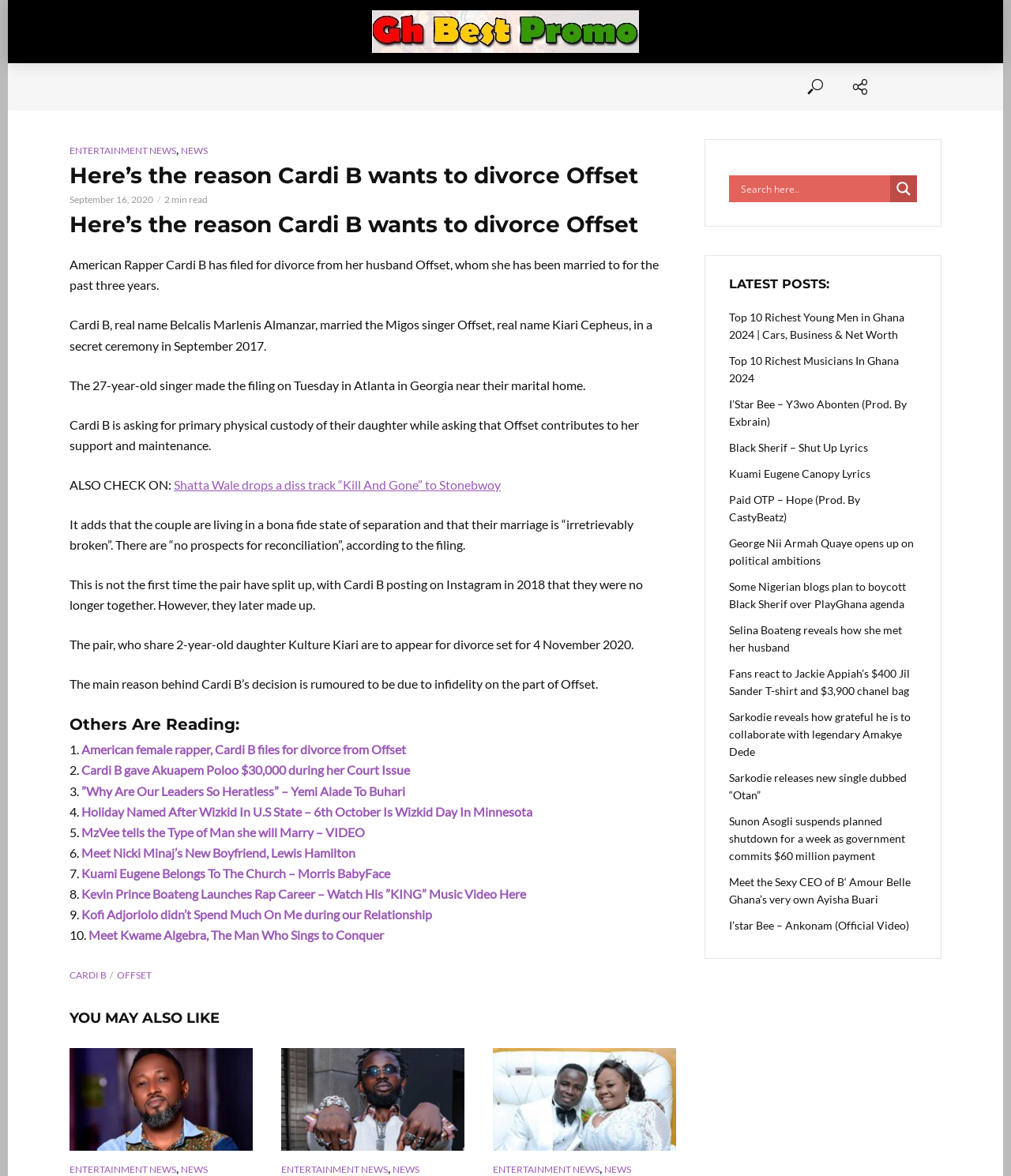Offer a meticulous caption that includes all visible features of the webpage.

This webpage is about entertainment news, specifically focusing on Cardi B's divorce from her husband Offset. The page has a heading that reads "Here's the reason Cardi B wants to divorce Offset" and is accompanied by a subheading that provides more context about the divorce filing. 

At the top of the page, there is a navigation menu with links to different sections of the website, including "HOME", "NEWS", "ENTERTAINMENT NEWS", "POLITICS", "EDUCATION", "INSURANCE", and "SOLAR & ELECTRICITY". 

Below the navigation menu, there is a section that displays the title of the article and the date it was published, "September 16, 2020". The article itself is divided into several paragraphs that provide details about Cardi B's divorce filing, including the reason behind it and the couple's history. 

On the right side of the page, there is a section titled "Others Are Reading" that lists 10 related articles with links to each one. Below this section, there is another section titled "YOU MAY ALSO LIKE" that lists three more articles with links and images. 

At the bottom of the page, there is a search bar and a button with a magnifying glass icon. There is also a section titled "LATEST POSTS" that lists 10 more articles with links to each one.